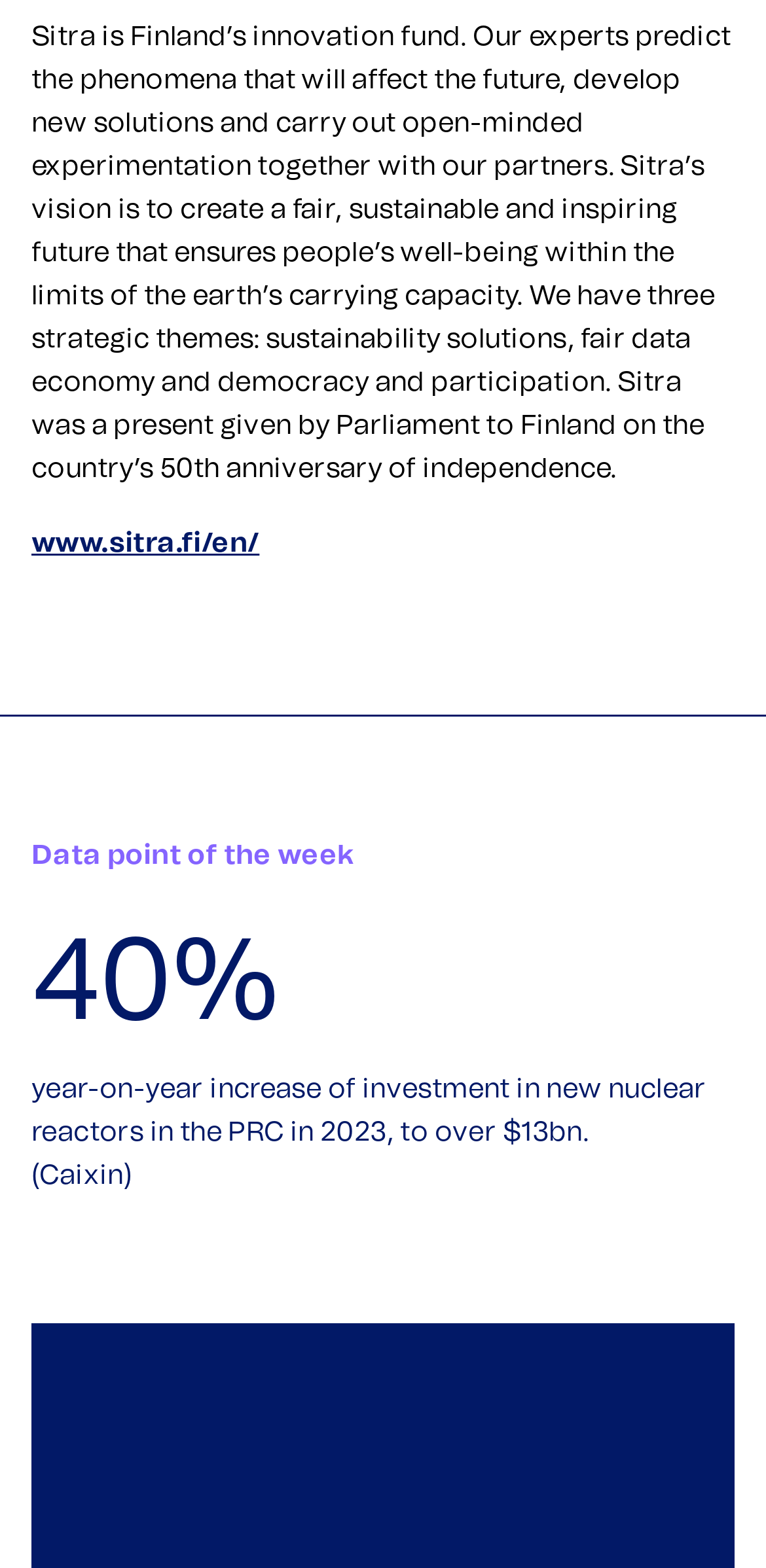Find the coordinates for the bounding box of the element with this description: "What we do".

[0.379, 0.067, 0.621, 0.089]